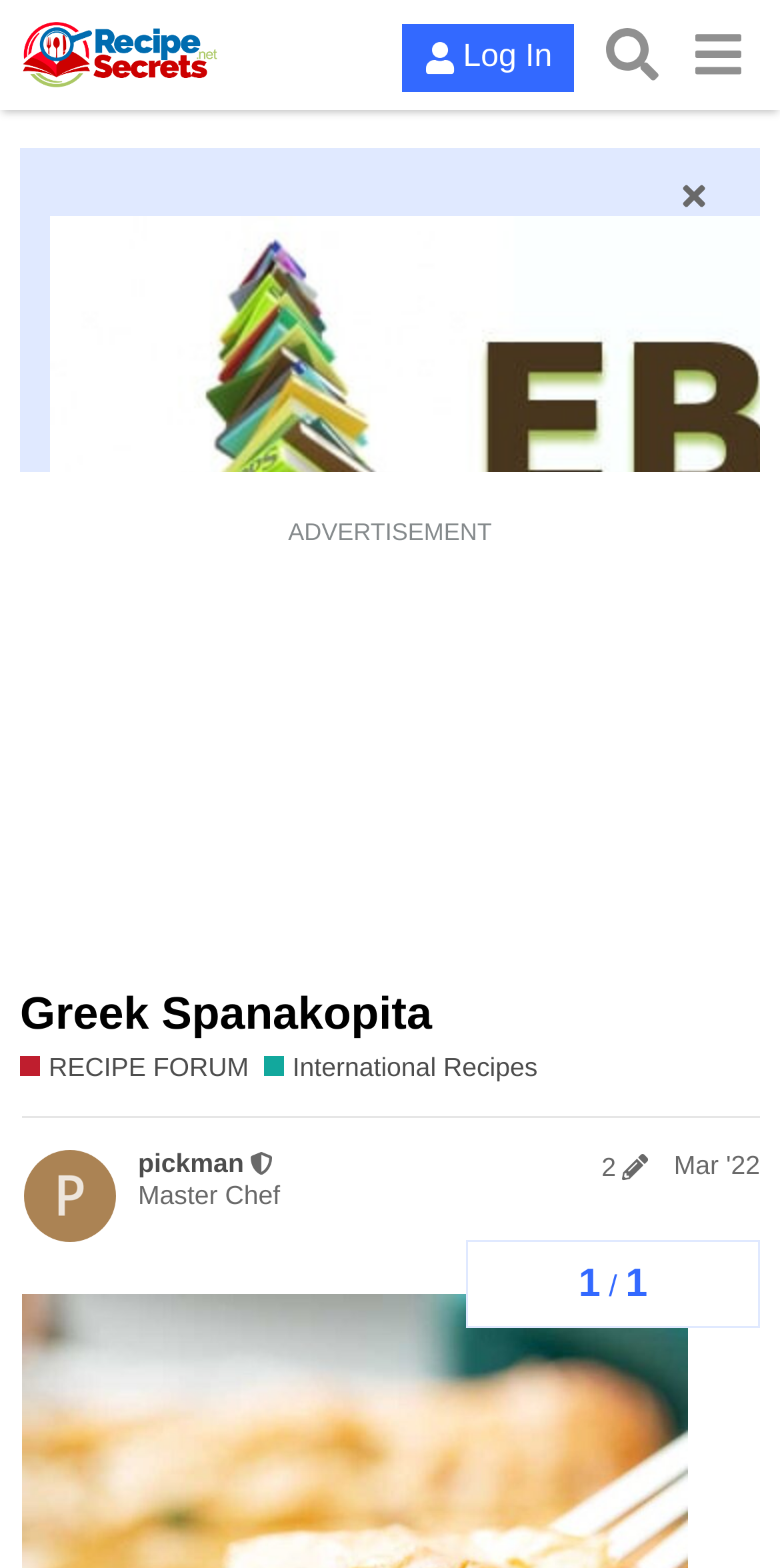Show the bounding box coordinates for the element that needs to be clicked to execute the following instruction: "Search for recipes". Provide the coordinates in the form of four float numbers between 0 and 1, i.e., [left, top, right, bottom].

[0.755, 0.008, 0.865, 0.062]